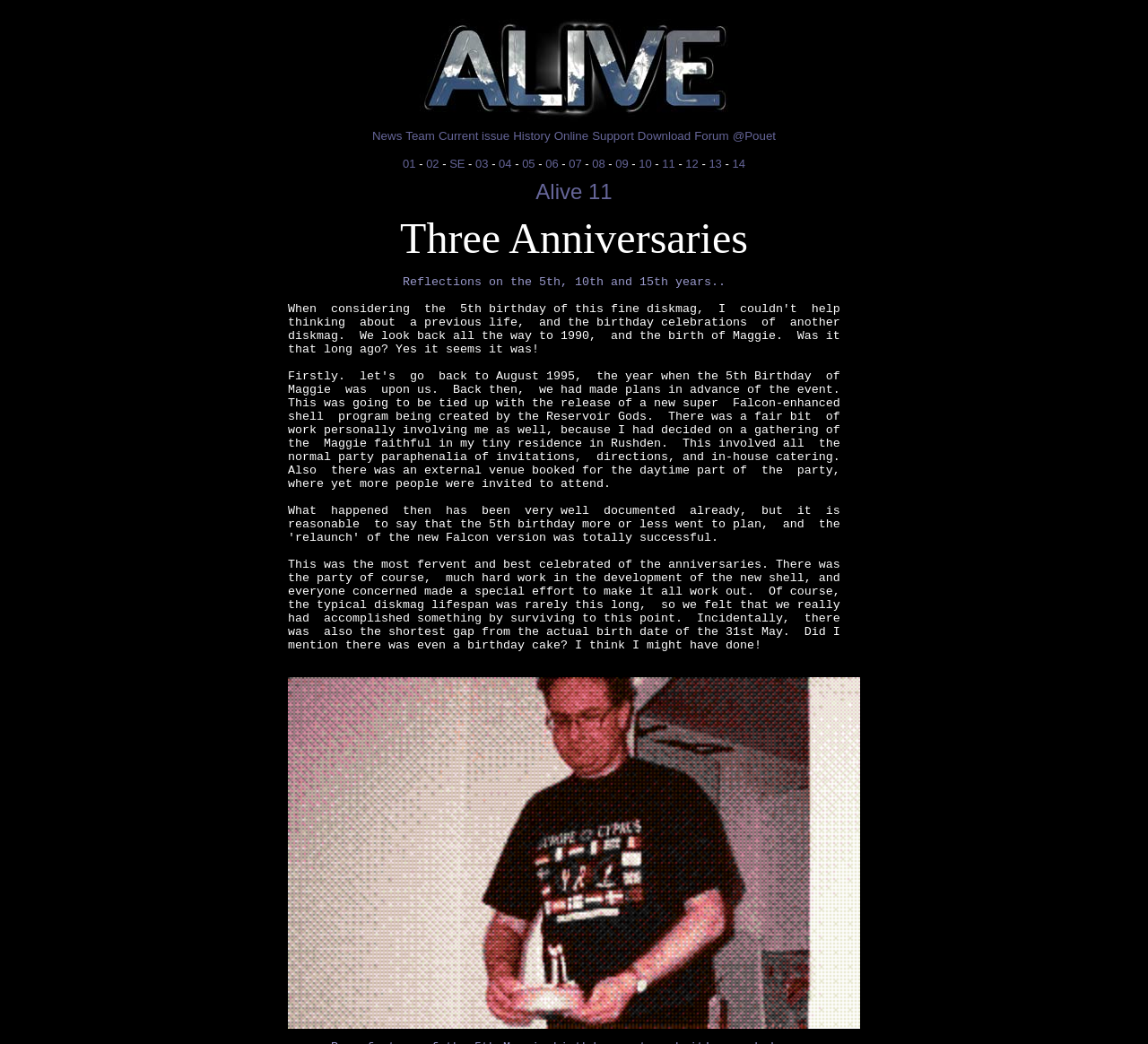Please find the bounding box coordinates in the format (top-left x, top-left y, bottom-right x, bottom-right y) for the given element description. Ensure the coordinates are floating point numbers between 0 and 1. Description: Alive 11

[0.467, 0.181, 0.533, 0.194]